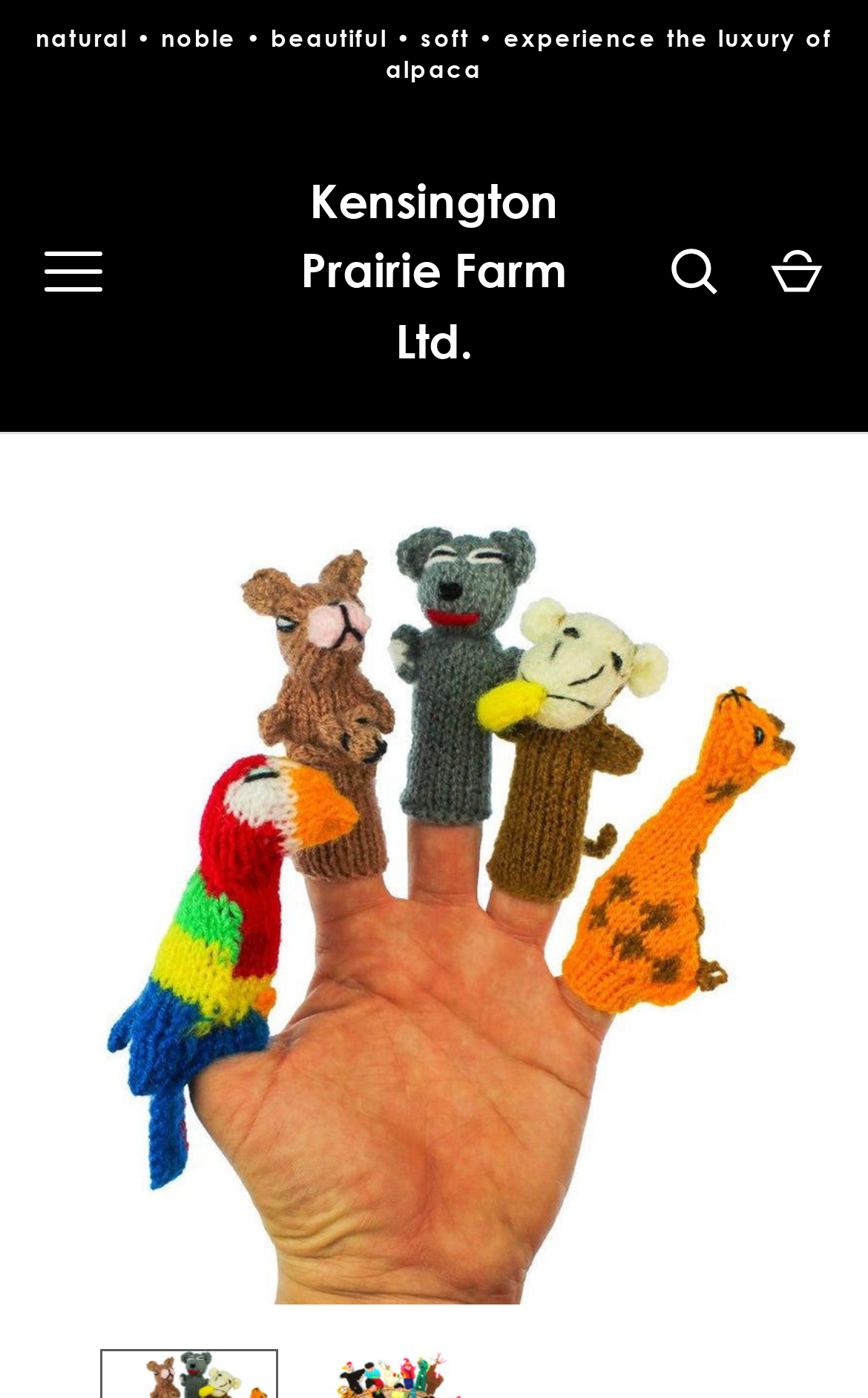Using the information in the image, give a detailed answer to the following question: What is the theme of the products?

I found the static text element with the text 'natural • noble • beautiful • soft • experience the luxury of alpaca', indicating that the theme of the products is related to alpacas.